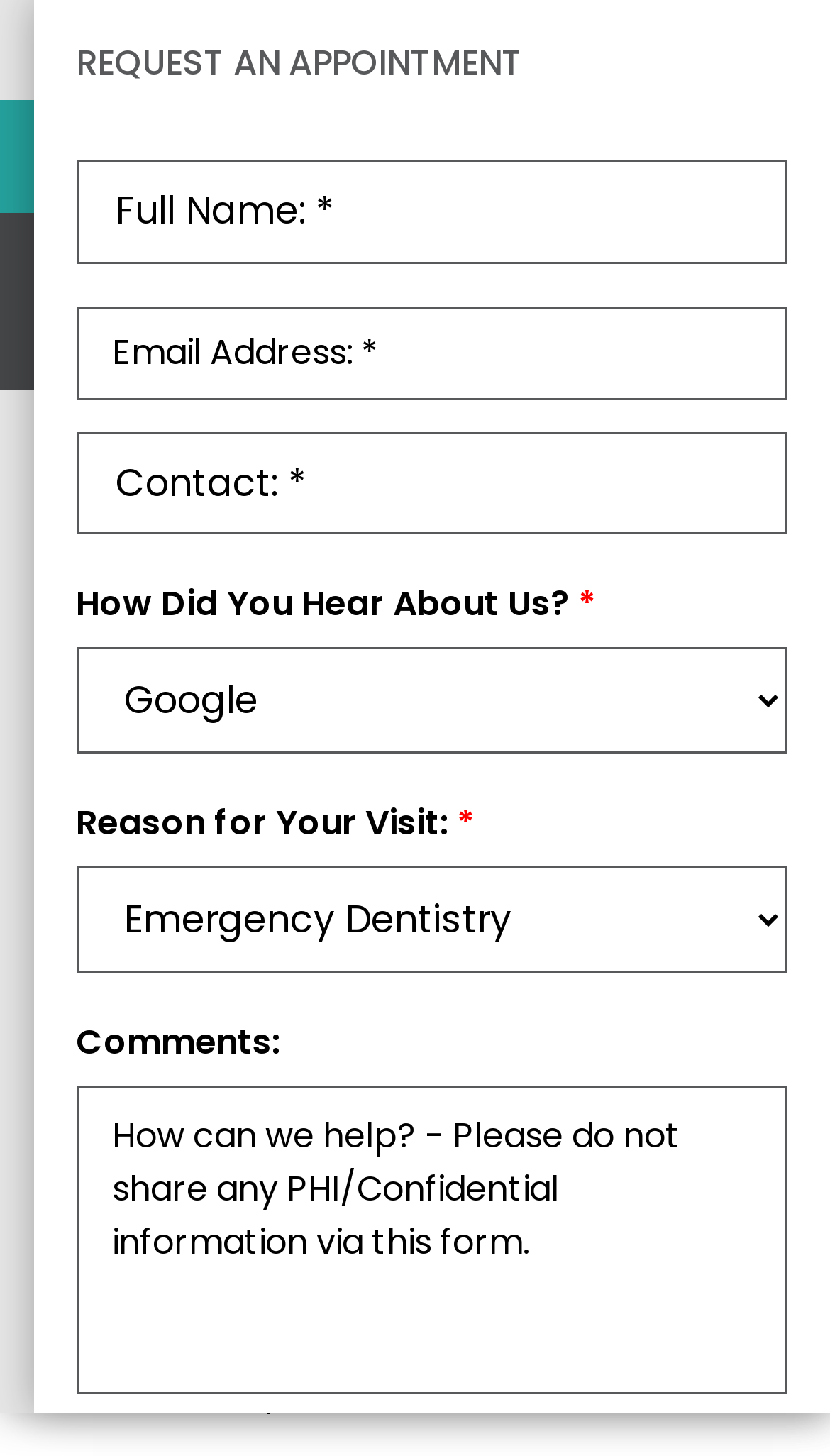Provide a brief response in the form of a single word or phrase:
What is an overbite?

Upper teeth overlapping lower ones